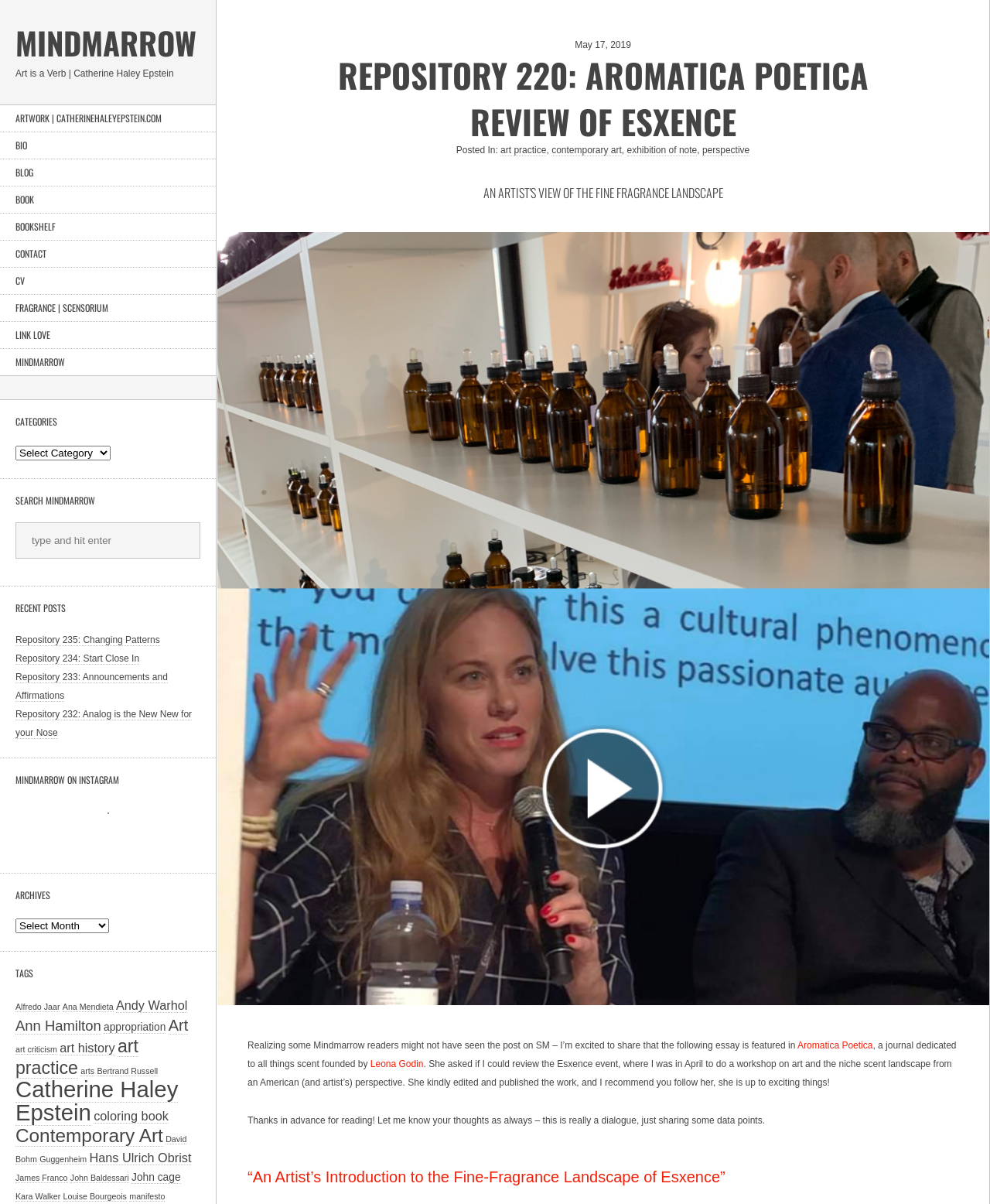Locate the bounding box coordinates of the element I should click to achieve the following instruction: "Click on the 'Aromatica Poetica' link".

[0.805, 0.864, 0.882, 0.873]